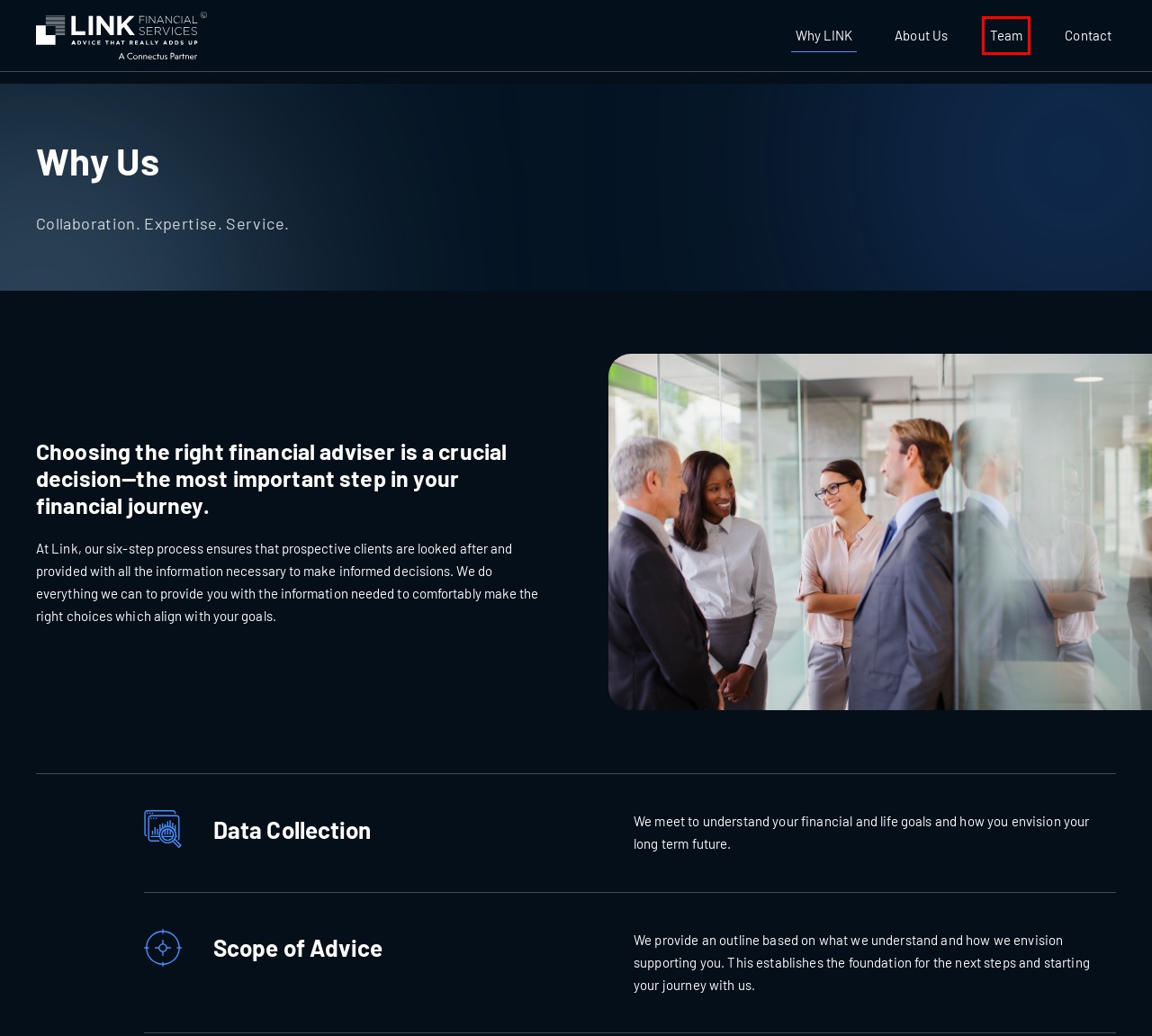You are looking at a screenshot of a webpage with a red bounding box around an element. Determine the best matching webpage description for the new webpage resulting from clicking the element in the red bounding box. Here are the descriptions:
A. About – Link Financial Services
B. Team – Link Financial Services
C. Contact – Link Financial Services
D. Retirement Income Planning – Link Financial Services
E. Link Financial Services
F. Estate Planning Strategies – Link Financial Services
G. Direct Shares – Link Financial Services
H. Asset Protection – Link Financial Services

B